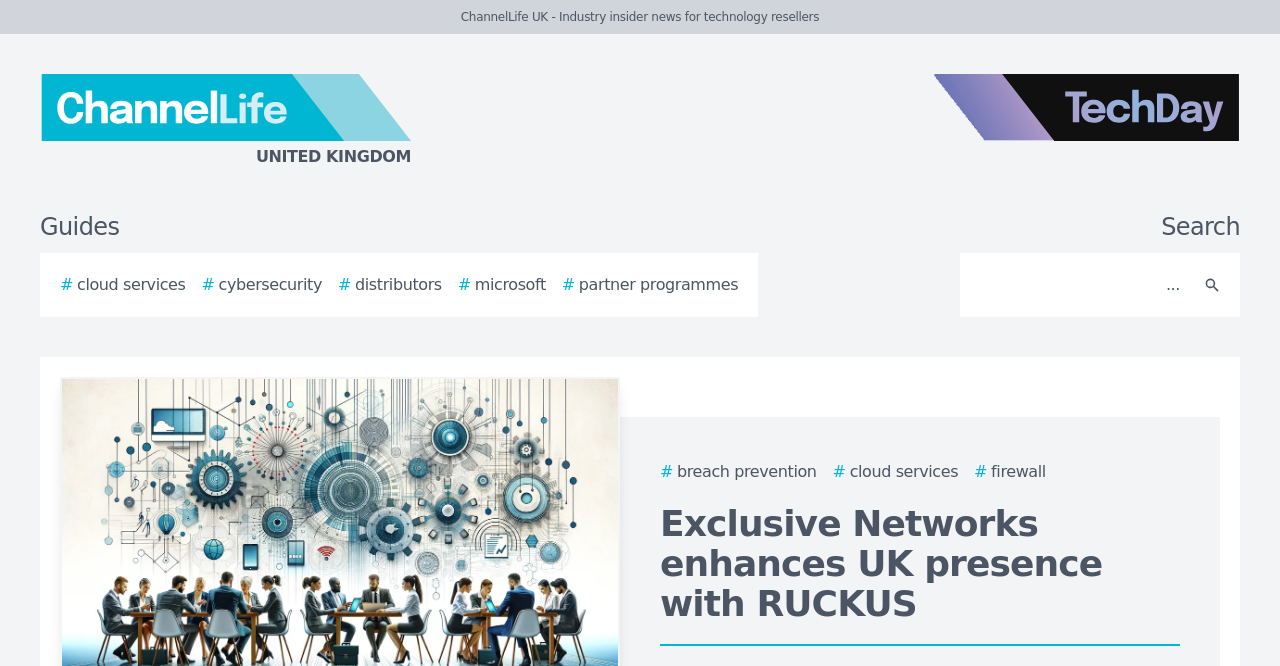Identify the bounding box coordinates for the region of the element that should be clicked to carry out the instruction: "Go to cloud services". The bounding box coordinates should be four float numbers between 0 and 1, i.e., [left, top, right, bottom].

[0.047, 0.41, 0.145, 0.446]